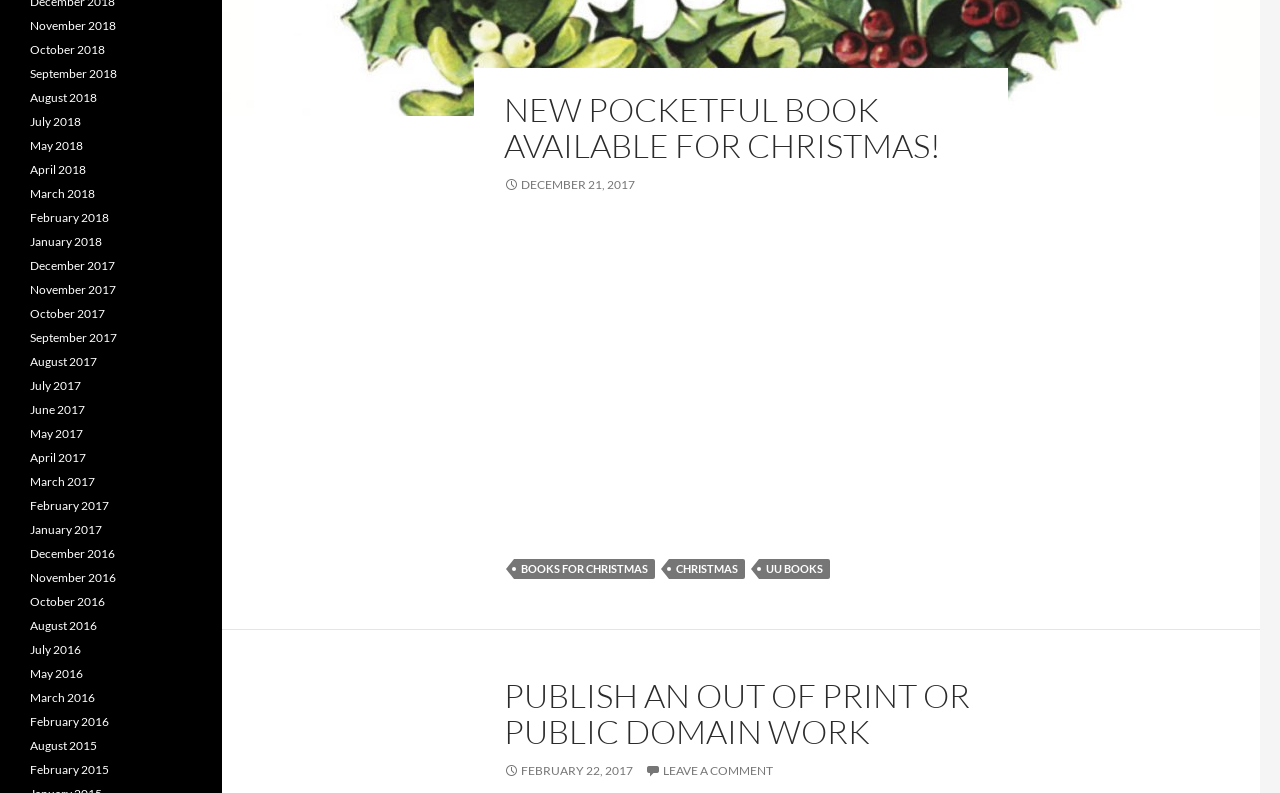Please specify the bounding box coordinates of the area that should be clicked to accomplish the following instruction: "Click on the 'NEW POCKETFUL BOOK AVAILABLE FOR CHRISTMAS!' link". The coordinates should consist of four float numbers between 0 and 1, i.e., [left, top, right, bottom].

[0.394, 0.113, 0.735, 0.21]